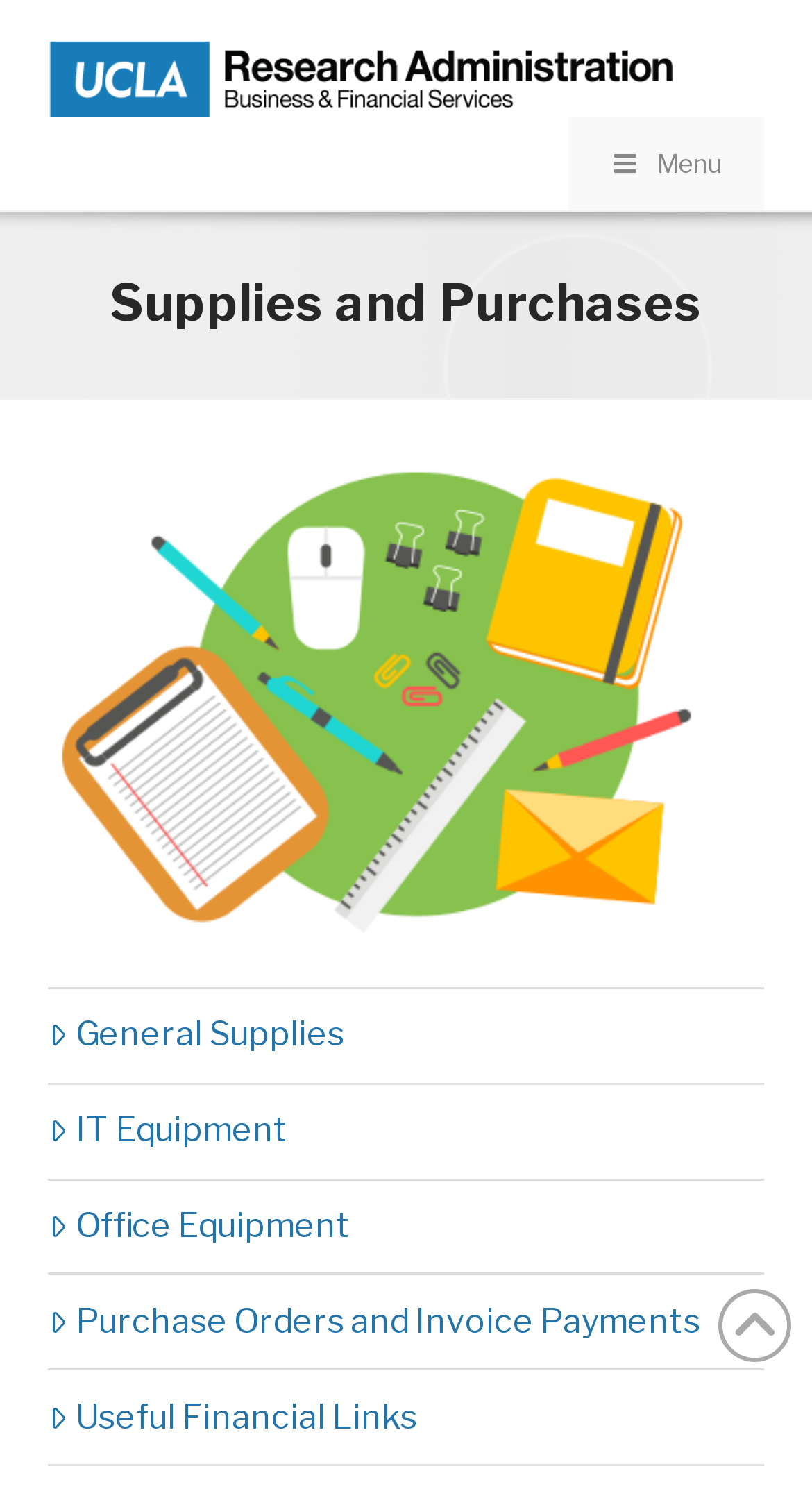Indicate the bounding box coordinates of the element that must be clicked to execute the instruction: "View IT Equipment". The coordinates should be given as four float numbers between 0 and 1, i.e., [left, top, right, bottom].

[0.06, 0.743, 0.354, 0.777]